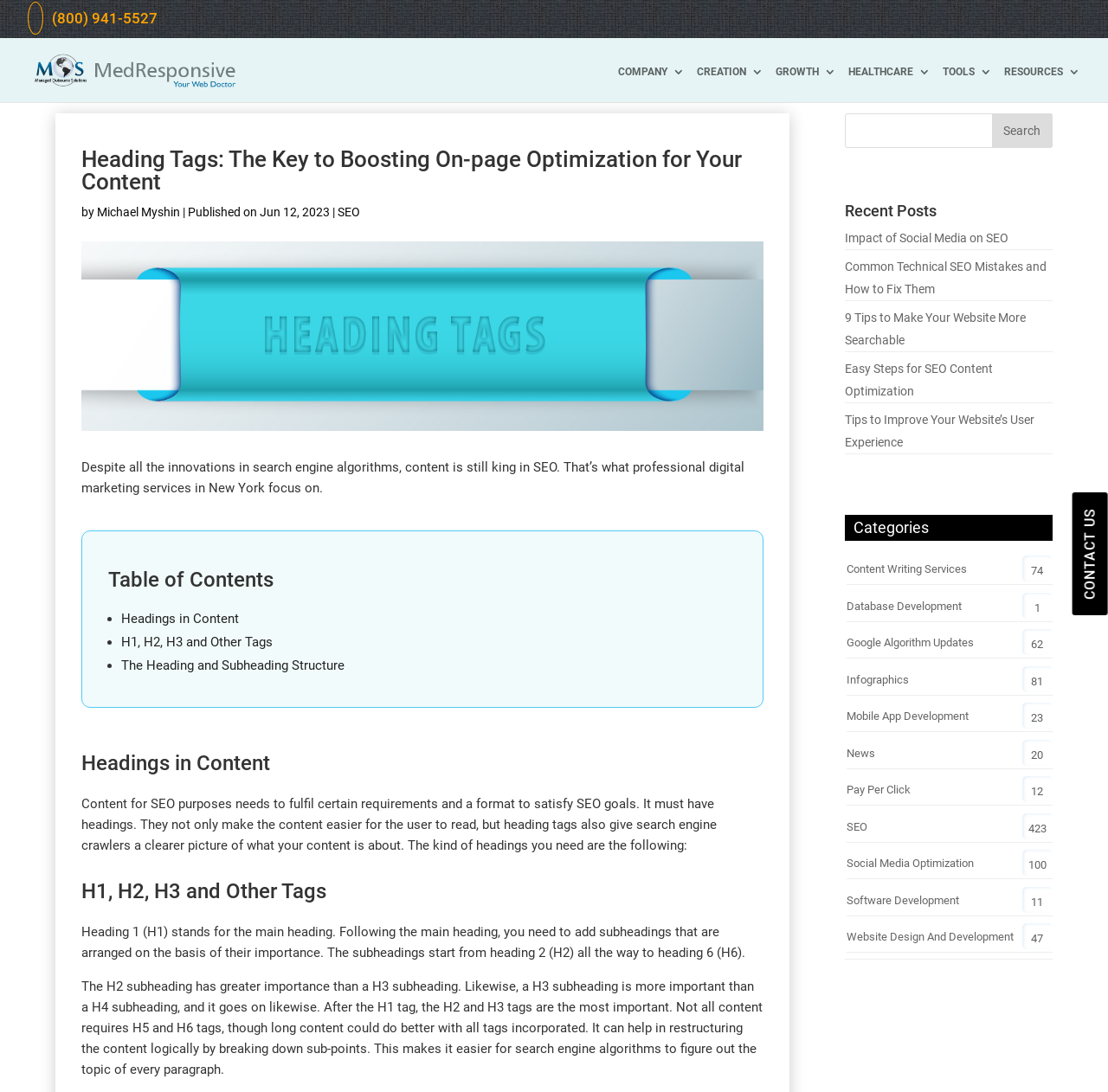What is the author of the article?
Use the image to answer the question with a single word or phrase.

Michael Myshin